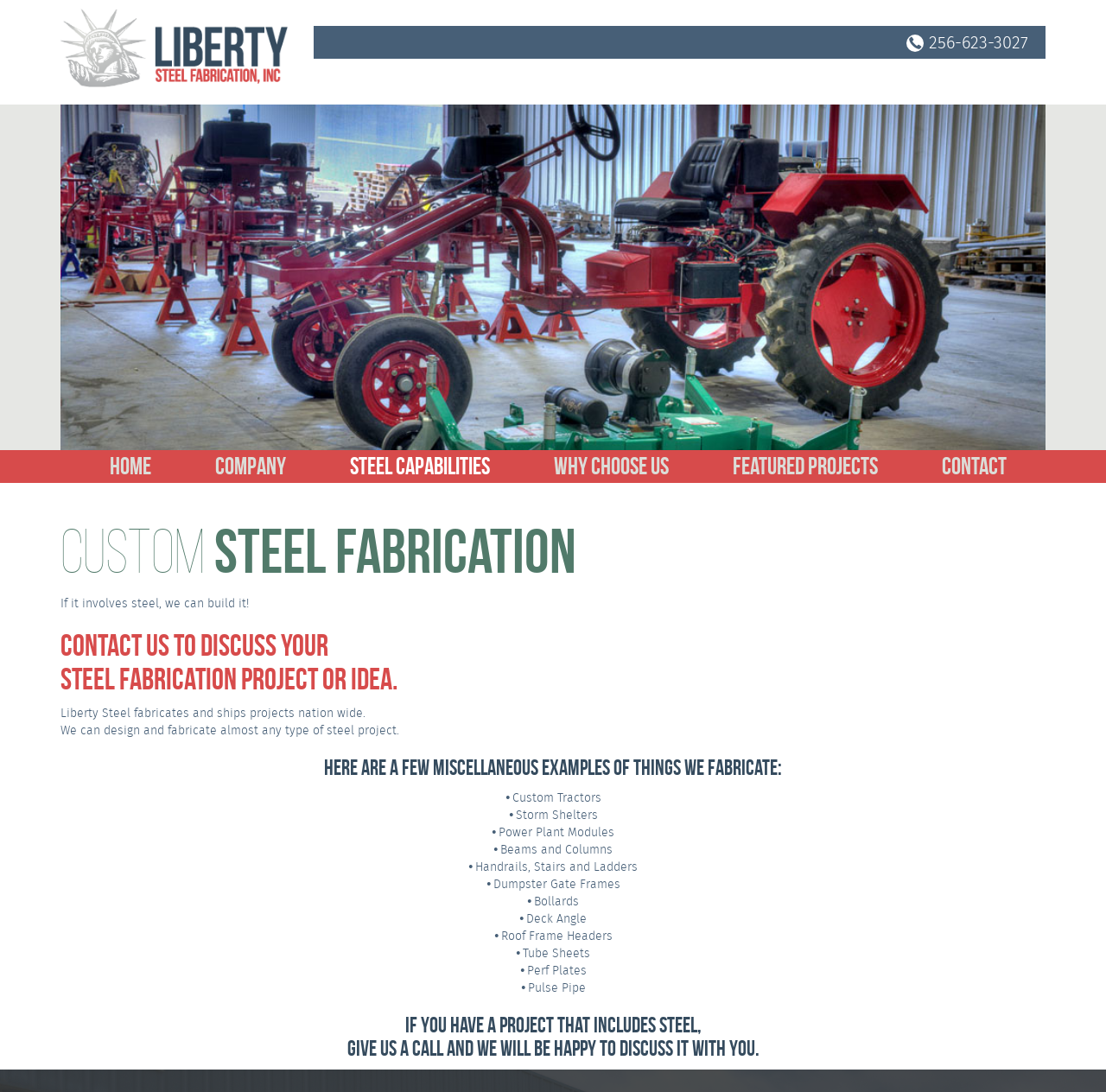Identify the bounding box for the given UI element using the description provided. Coordinates should be in the format (top-left x, top-left y, bottom-right x, bottom-right y) and must be between 0 and 1. Here is the description: Privacy

None